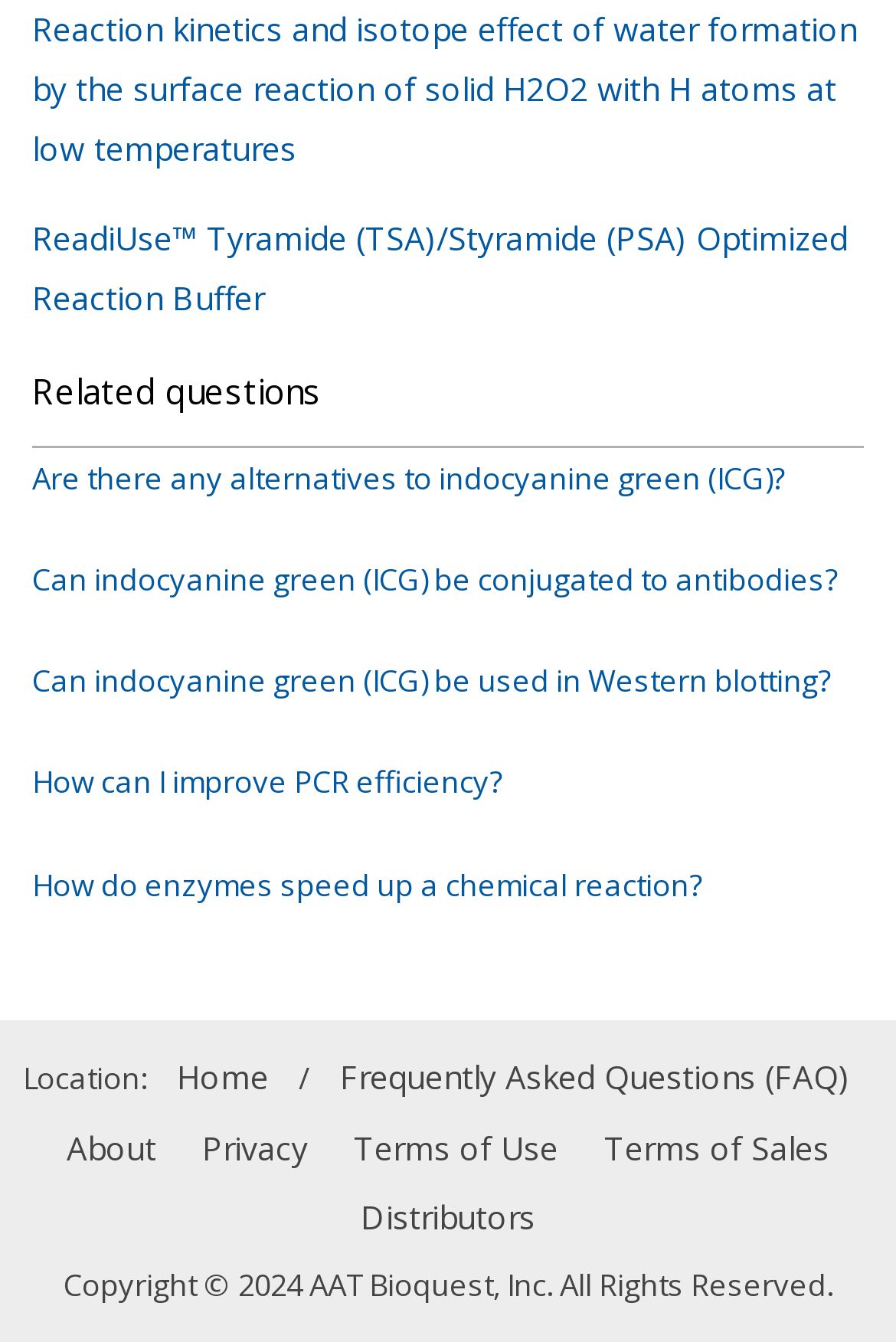Answer the following inquiry with a single word or phrase:
How many links are there under 'Related questions'?

5